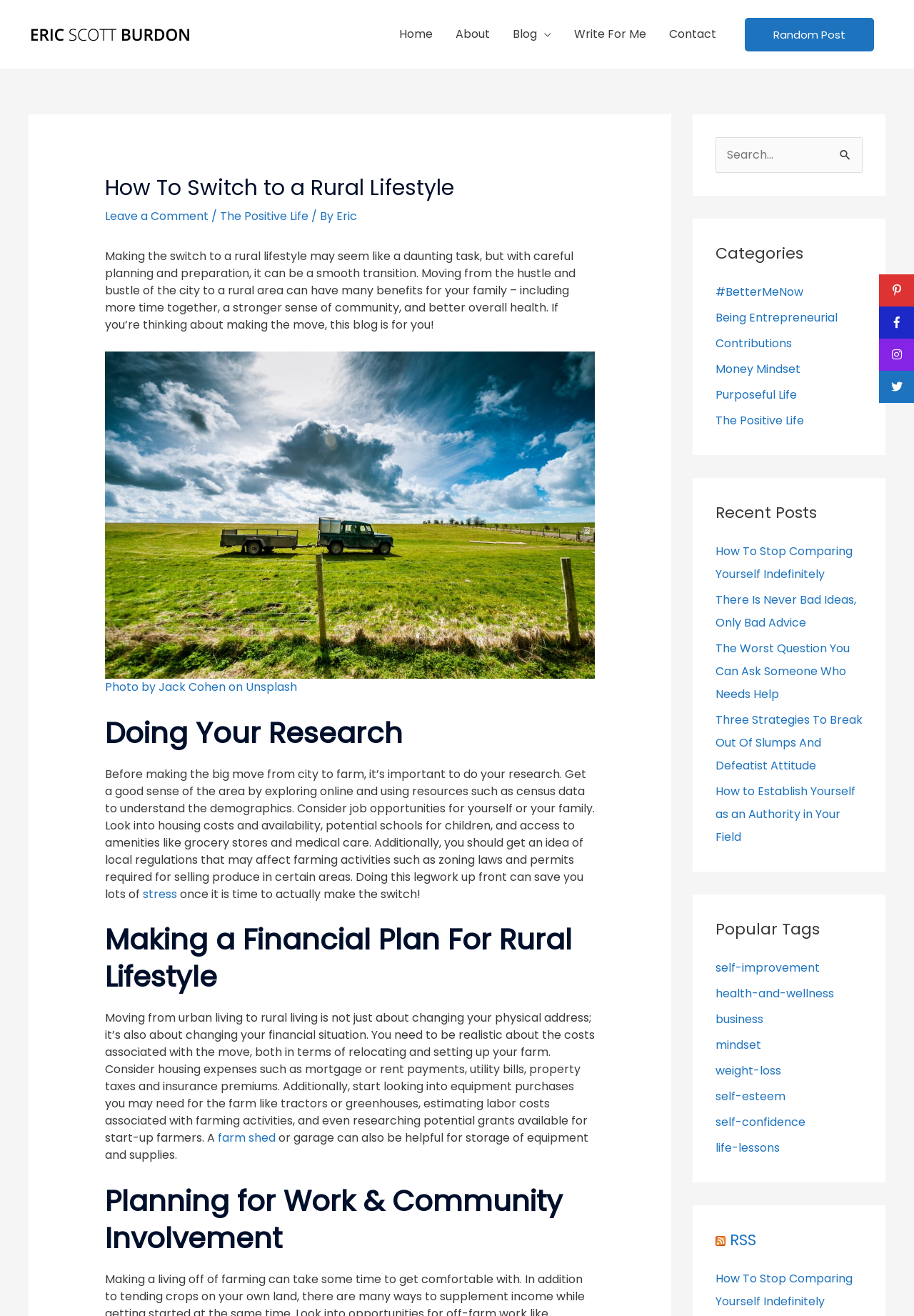Respond to the question below with a single word or phrase:
What is the topic of the blog post?

Rural lifestyle